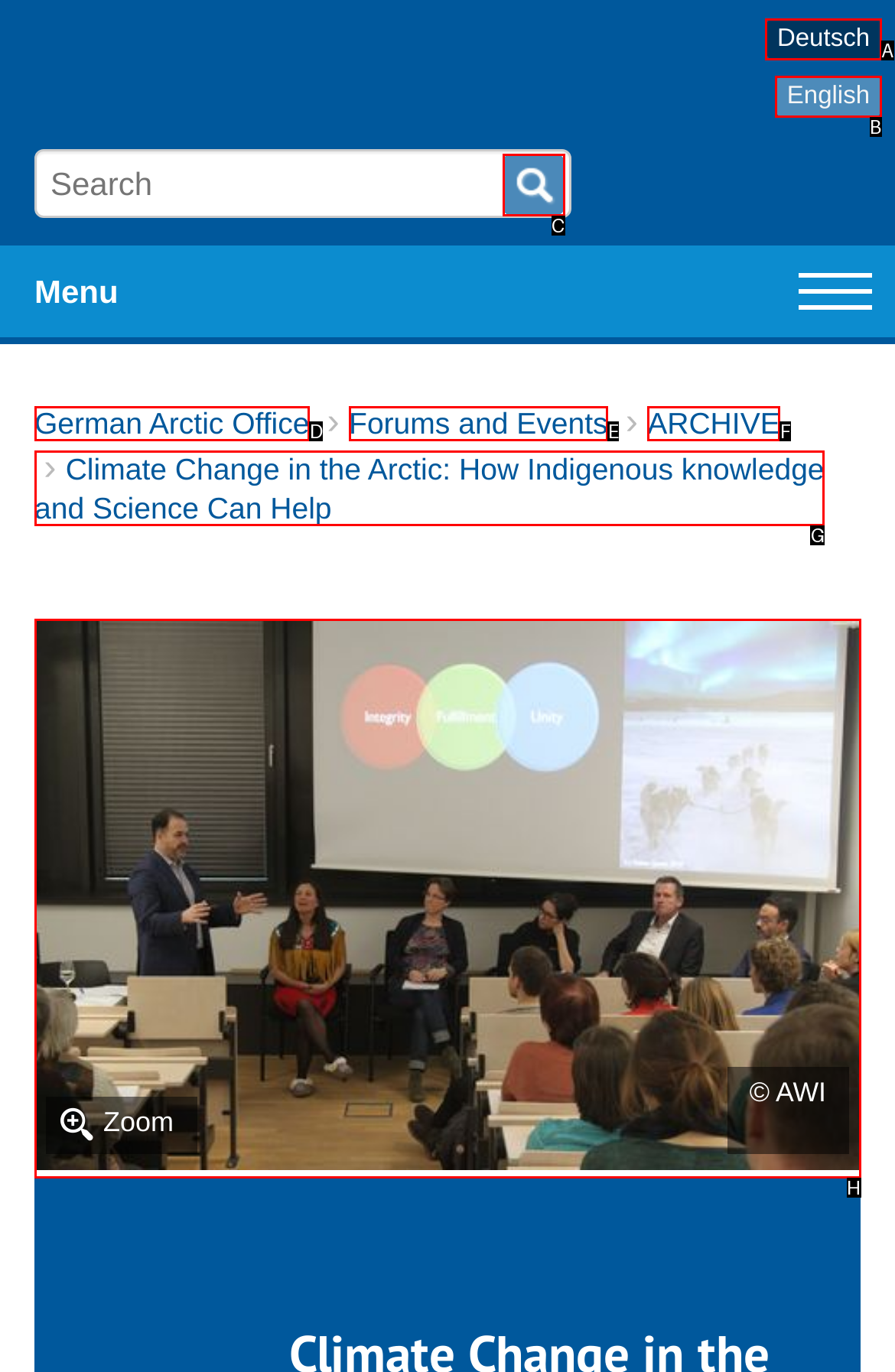Tell me which one HTML element best matches the description: ARCHIVE
Answer with the option's letter from the given choices directly.

F